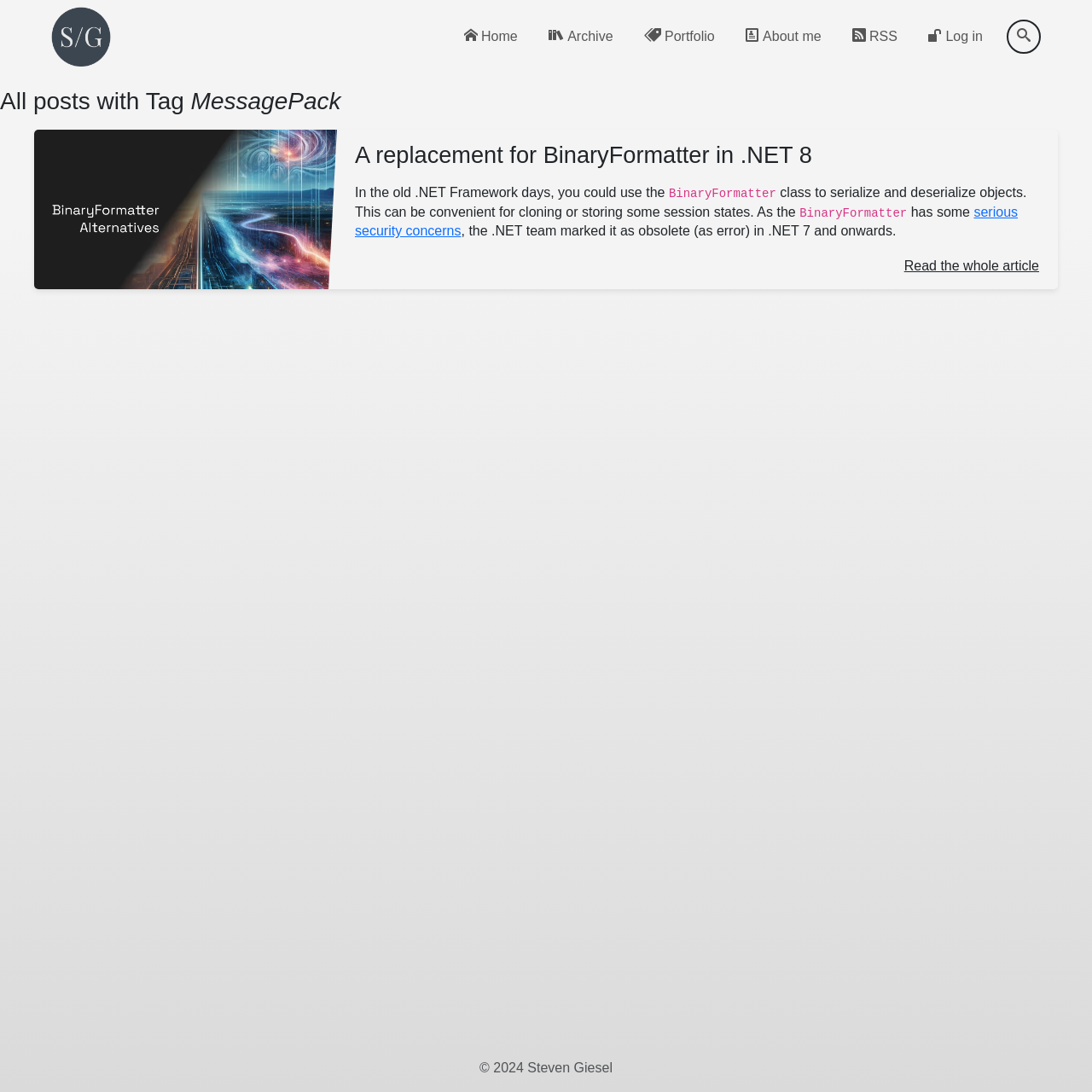Please determine the bounding box coordinates of the clickable area required to carry out the following instruction: "Search for MessagePack". The coordinates must be four float numbers between 0 and 1, represented as [left, top, right, bottom].

[0.926, 0.022, 0.949, 0.045]